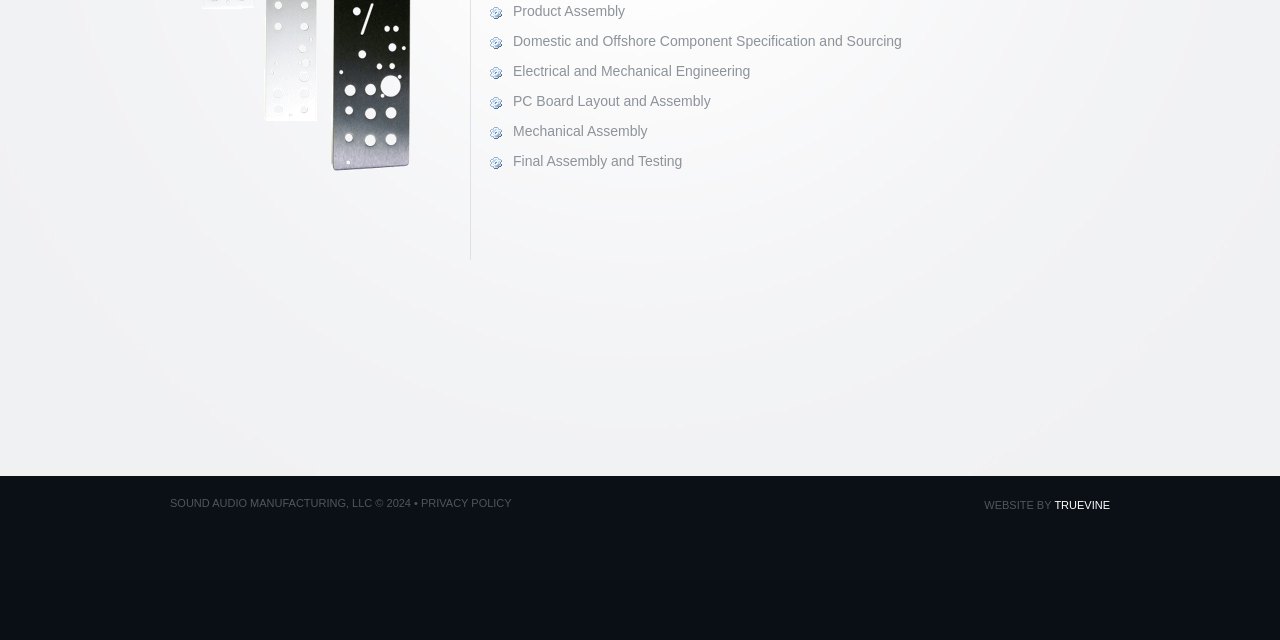Given the following UI element description: "Electrical and Mechanical Engineering", find the bounding box coordinates in the webpage screenshot.

[0.383, 0.098, 0.586, 0.125]